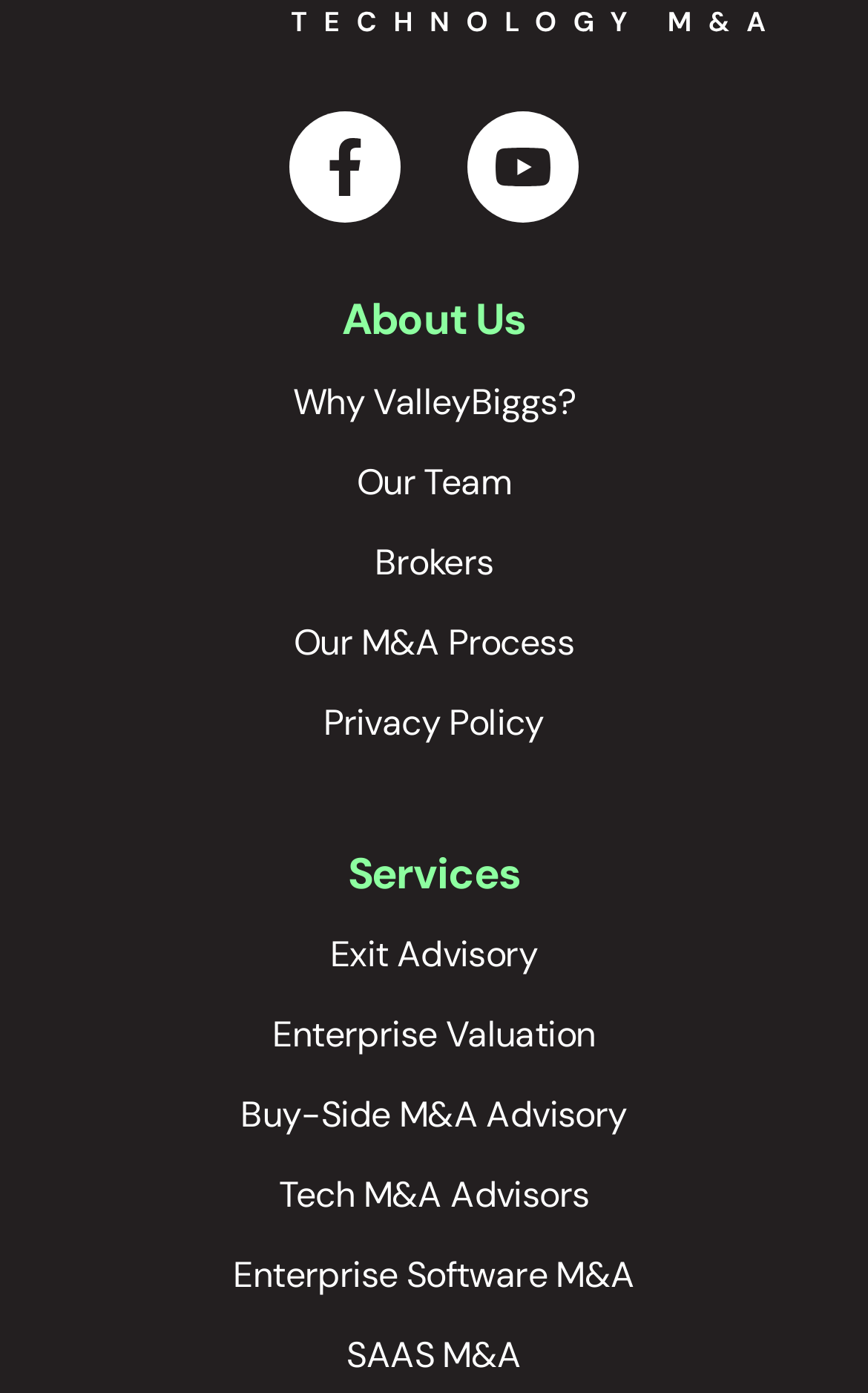Please identify the bounding box coordinates of the element on the webpage that should be clicked to follow this instruction: "visit facebook page". The bounding box coordinates should be given as four float numbers between 0 and 1, formatted as [left, top, right, bottom].

[0.333, 0.08, 0.462, 0.16]